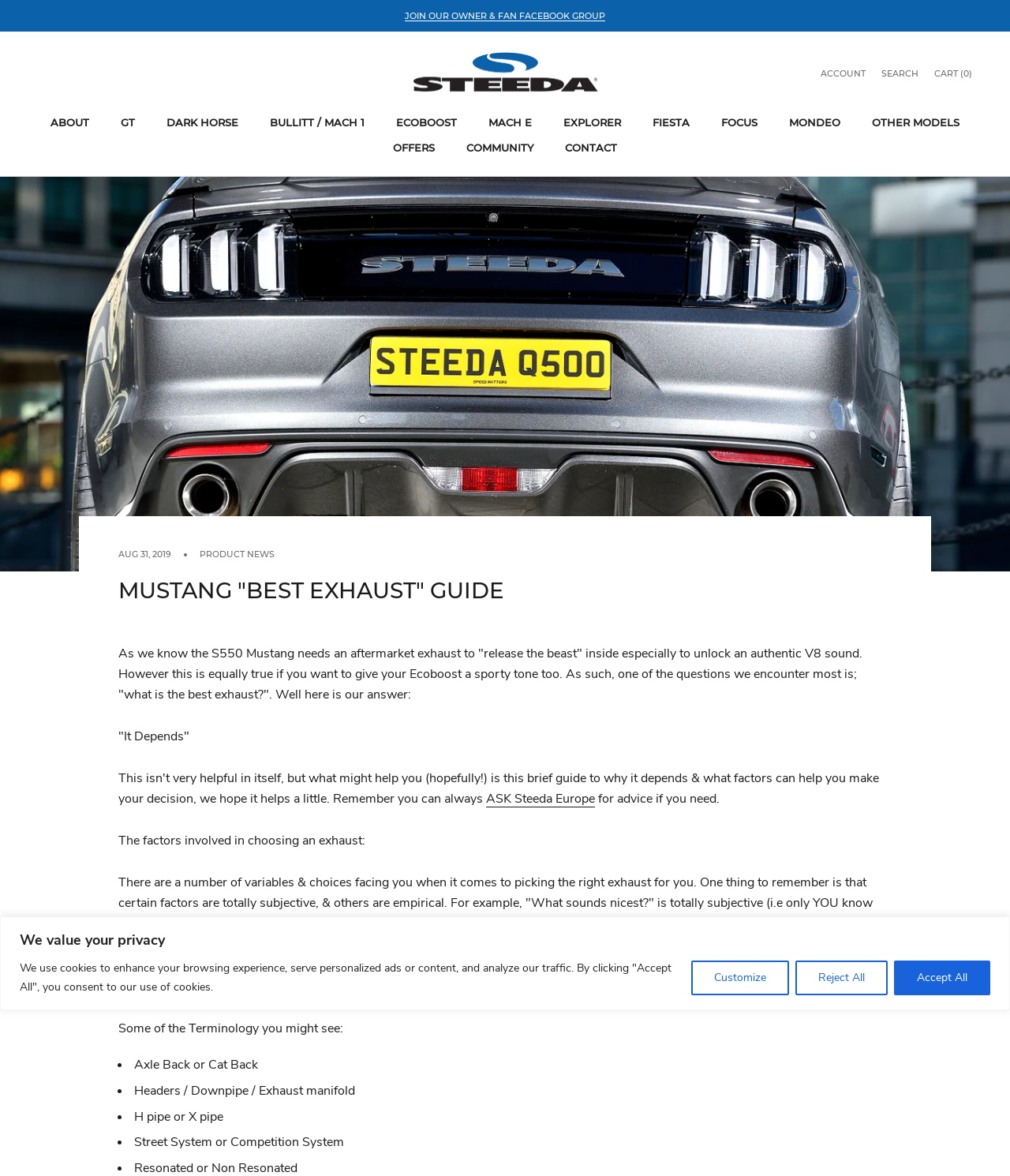Locate and provide the bounding box coordinates for the HTML element that matches this description: "Customize".

[0.684, 0.816, 0.781, 0.846]